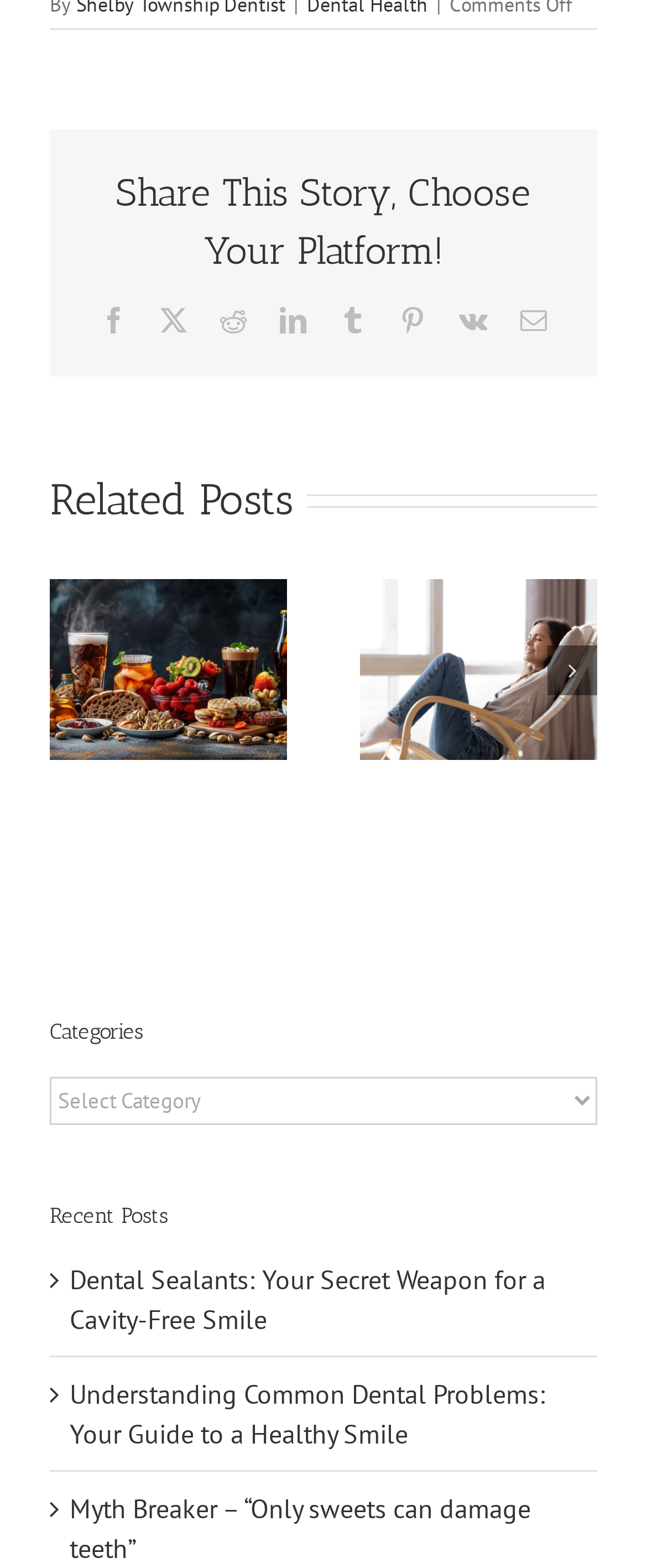How many social media platforms are available for sharing?
Answer the question with a detailed explanation, including all necessary information.

The webpage has a section 'Share This Story, Choose Your Platform!' with 7 social media links, including Facebook, X, Reddit, LinkedIn, Tumblr, Pinterest, and Vk, which indicates that there are 7 social media platforms available for sharing.